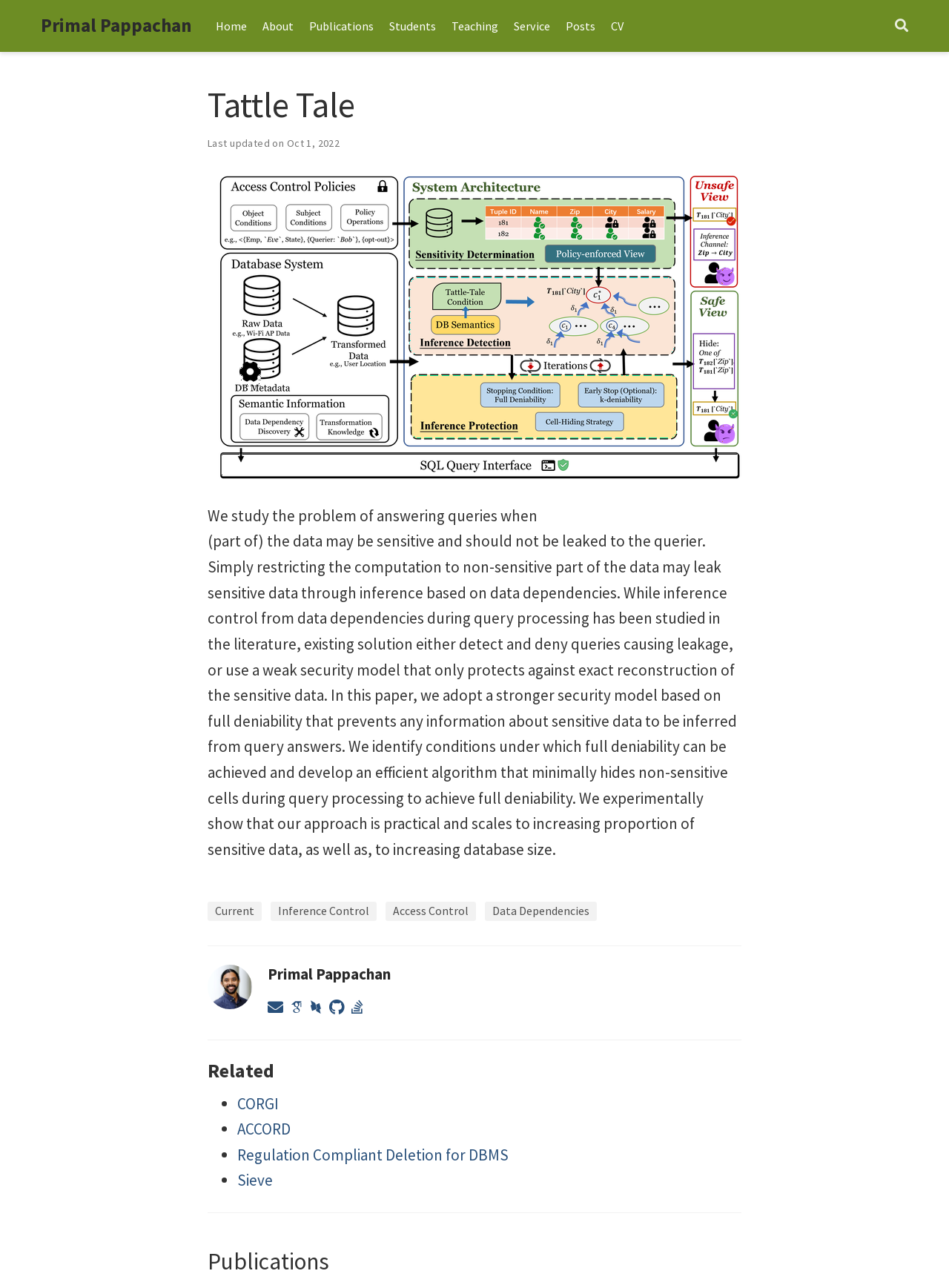Locate the bounding box coordinates for the element described below: "CORGI". The coordinates must be four float values between 0 and 1, formatted as [left, top, right, bottom].

[0.25, 0.849, 0.294, 0.864]